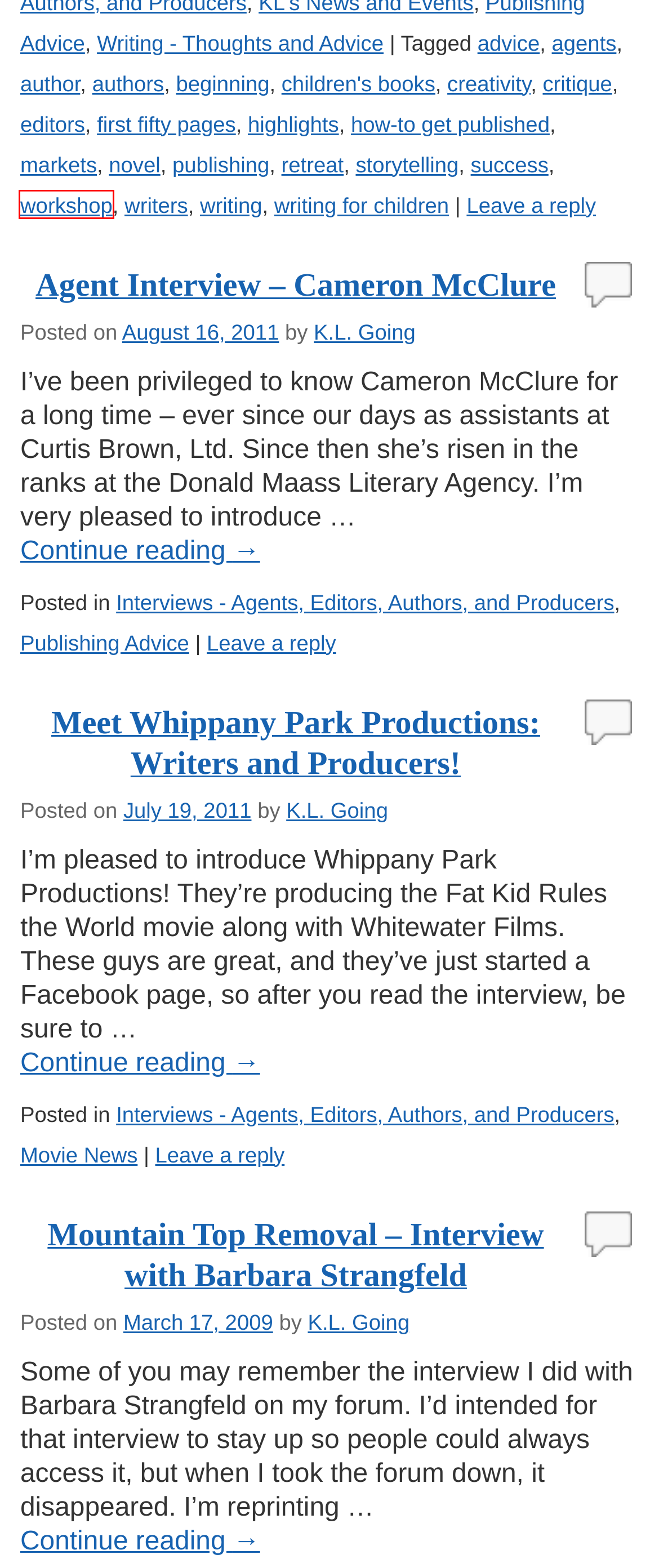You are given a screenshot of a webpage with a red rectangle bounding box. Choose the best webpage description that matches the new webpage after clicking the element in the bounding box. Here are the candidates:
A. children’s books | KL Going
B. highlights | KL Going
C. creativity | KL Going
D. workshop | KL Going
E. writing for children | KL Going
F. advice | KL Going
G. Mountain Top Removal – Interview with Barbara Strangfeld | KL Going
H. Writing – Thoughts and Advice | KL Going

D